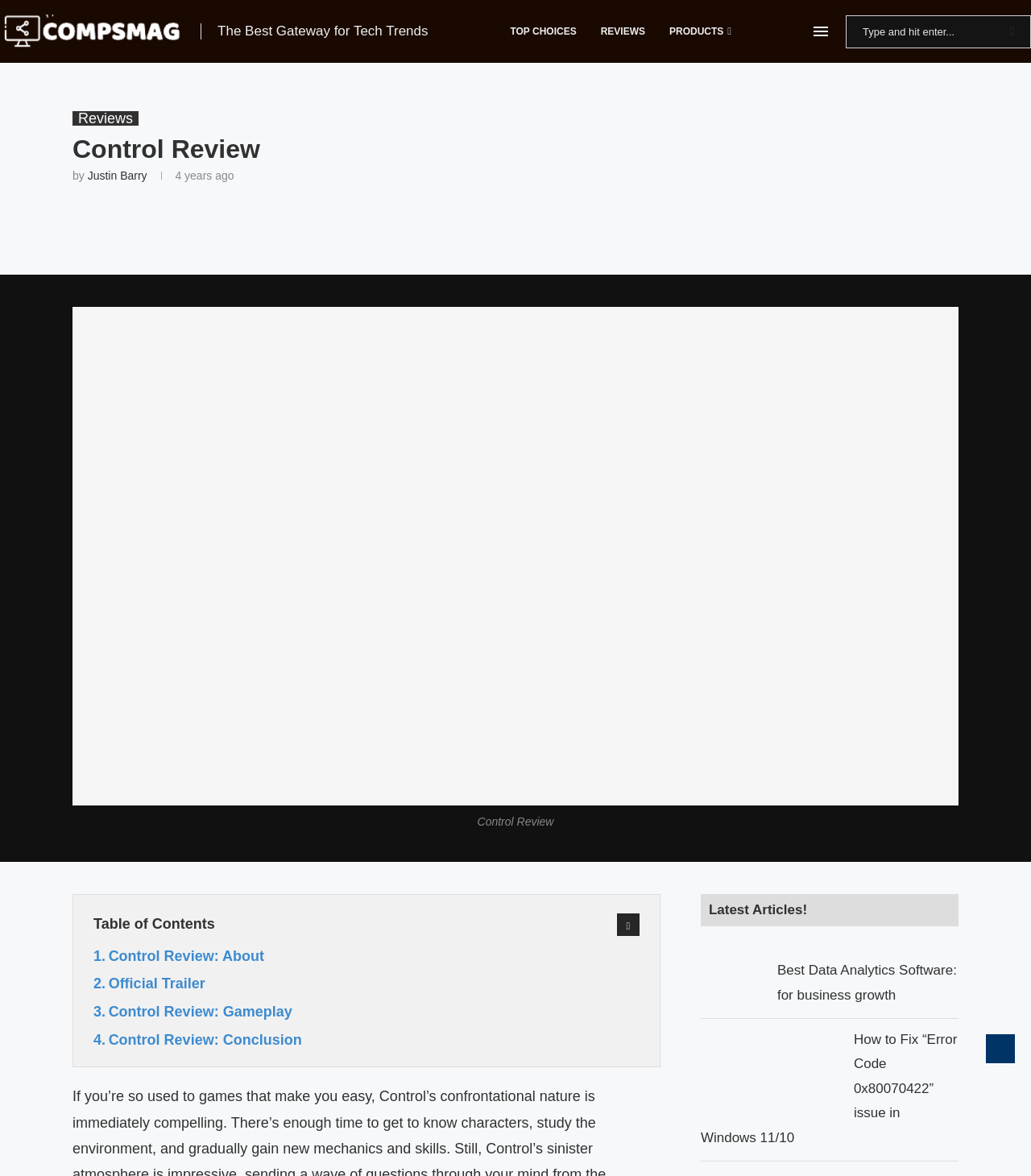Determine the coordinates of the bounding box that should be clicked to complete the instruction: "Share on Facebook". The coordinates should be represented by four float numbers between 0 and 1: [left, top, right, bottom].

None